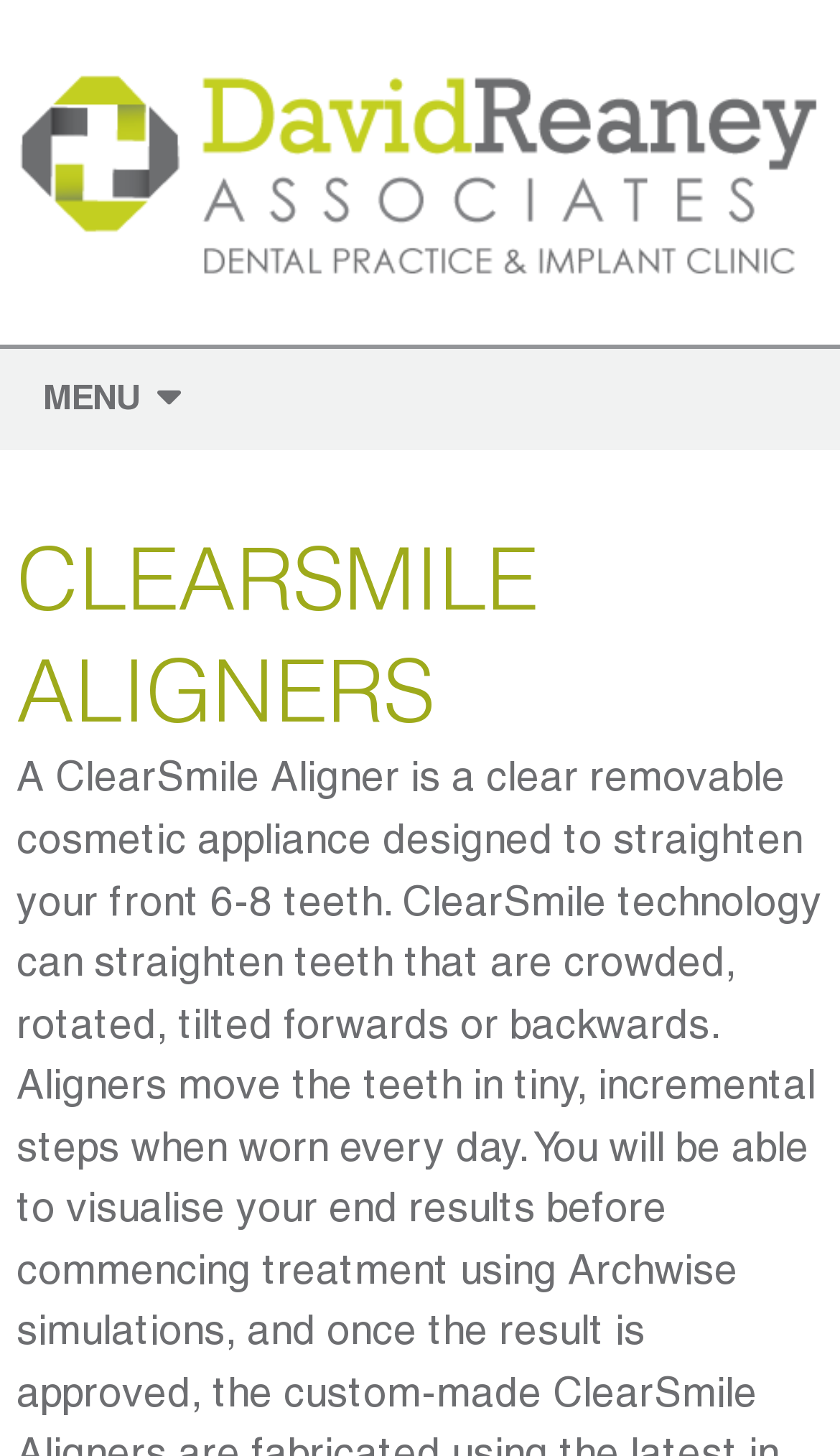Please answer the following query using a single word or phrase: 
What is the function of the 'MENU' button?

To open a menu